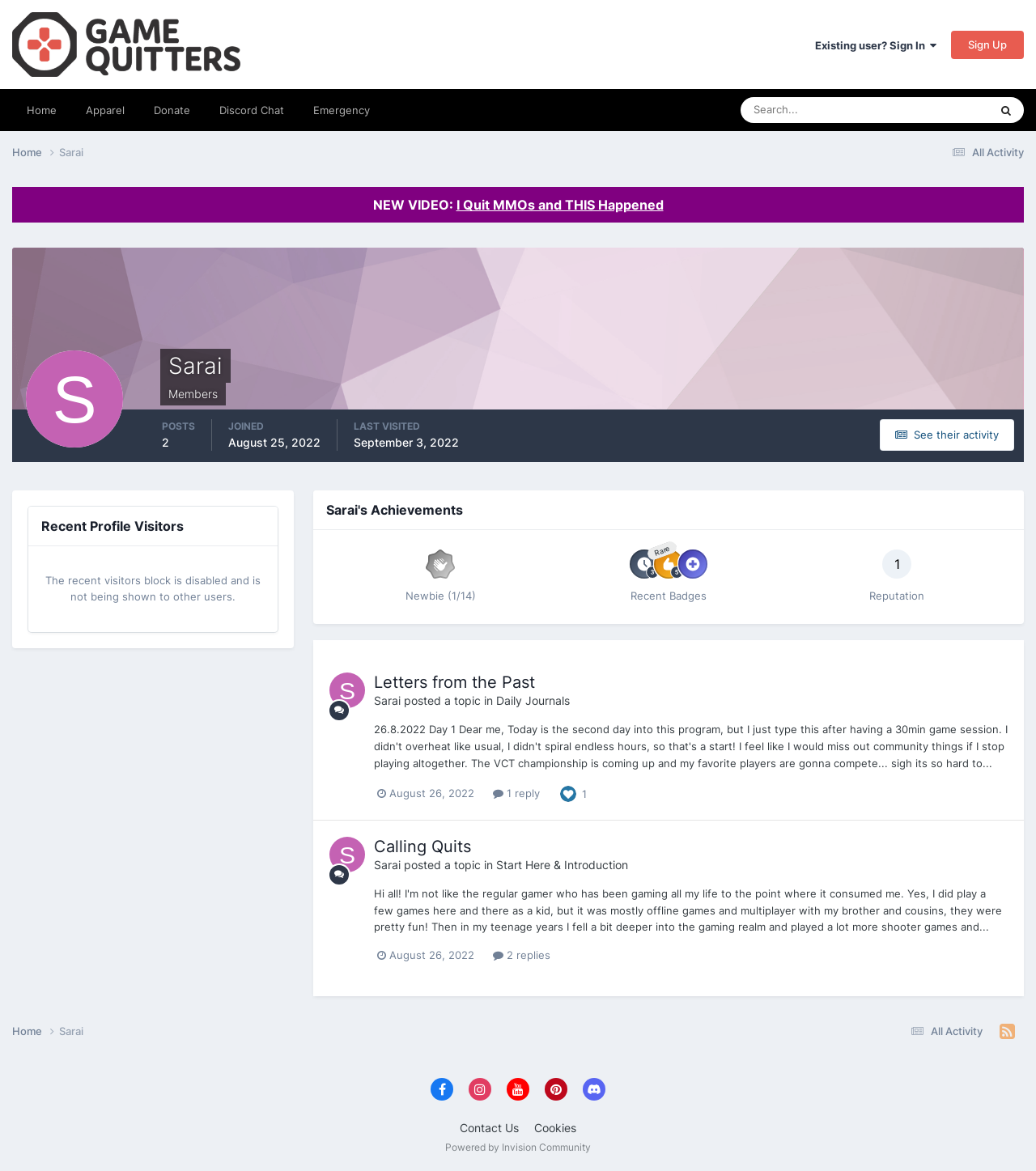Detail the various sections and features present on the webpage.

The webpage is about a user named Sarai on a platform called Game Quitters. At the top left, there is a logo with the text "Game Quitters" and a link to the homepage. Next to it, there are links to sign in, sign up, and access various sections of the website, including apparel and donate. On the top right, there is a search bar with a search button.

Below the top navigation, there is a main content area that displays information about Sarai. On the top left of this section, there is a link to "All Activity" and a link to Sarai's profile. Below these links, there is a heading with Sarai's name and a description of their membership status.

The main content area is divided into several sections. The first section displays Sarai's recent posts, including a video titled "NEW VIDEO: I Quit MMOs and THIS Happened". Below this section, there is a table with information about Sarai's activity, including the number of posts, joined date, and last visited date.

The next section is titled "Recent Profile Visitors", but it appears to be disabled. Below this section, there is a heading titled "Sarai's Achievements" with a list of badges, including "Newbie", "Week One Done", "Reacting Well", and "Conversation Starter". Each badge has an image and a description.

The webpage also displays a list of topics posted by Sarai, including "Letters from the Past" and "Calling Quits". Each topic has a link to the topic page, the date and time it was posted, and the number of replies. There are also links to like and reply to each topic.

At the bottom of the webpage, there are links to navigate to the top of the page, as well as links to access various sections of the website, including the homepage, apparel, and donate.